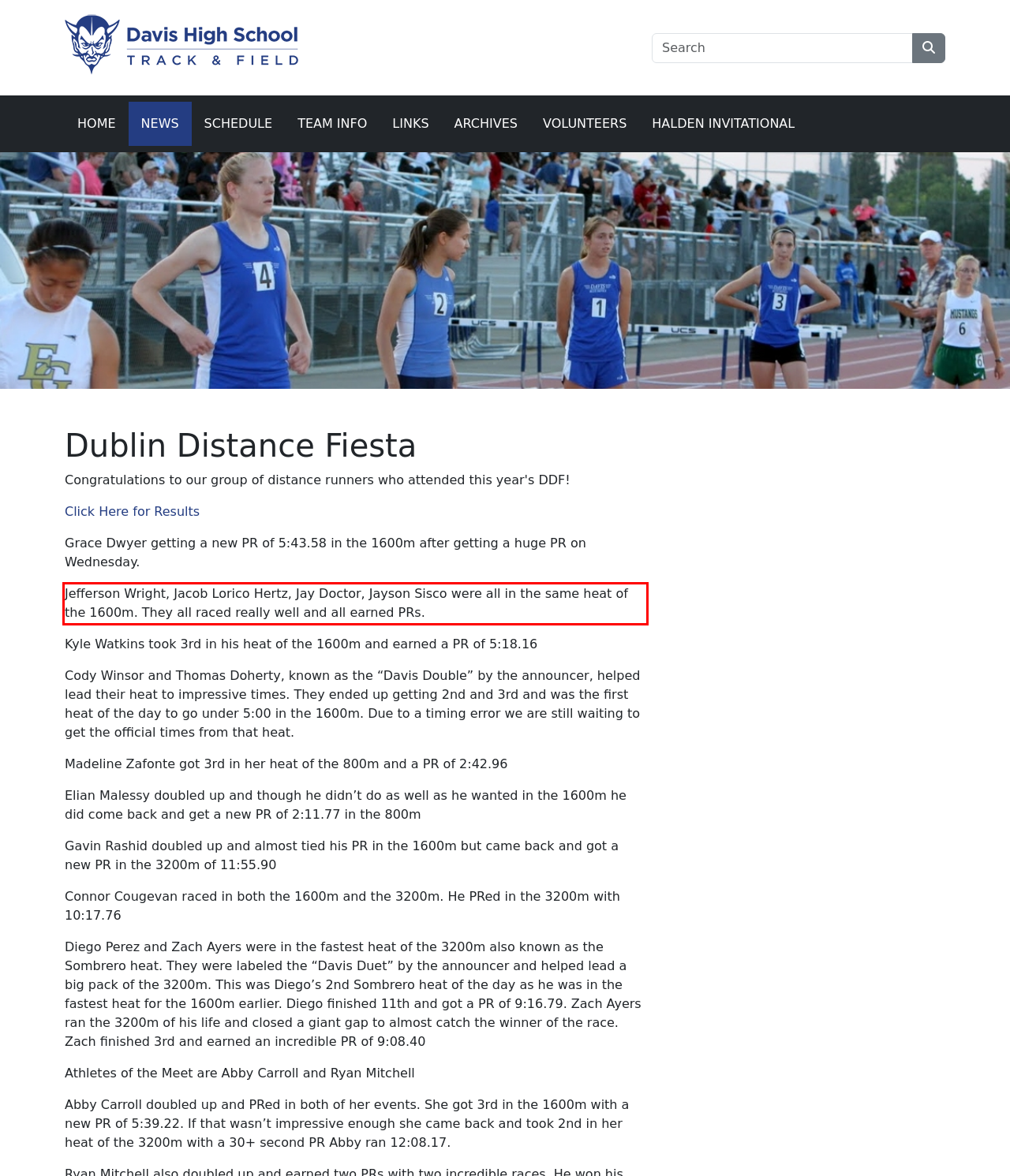Within the provided webpage screenshot, find the red rectangle bounding box and perform OCR to obtain the text content.

Jefferson Wright, Jacob Lorico Hertz, Jay Doctor, Jayson Sisco were all in the same heat of the 1600m. They all raced really well and all earned PRs.